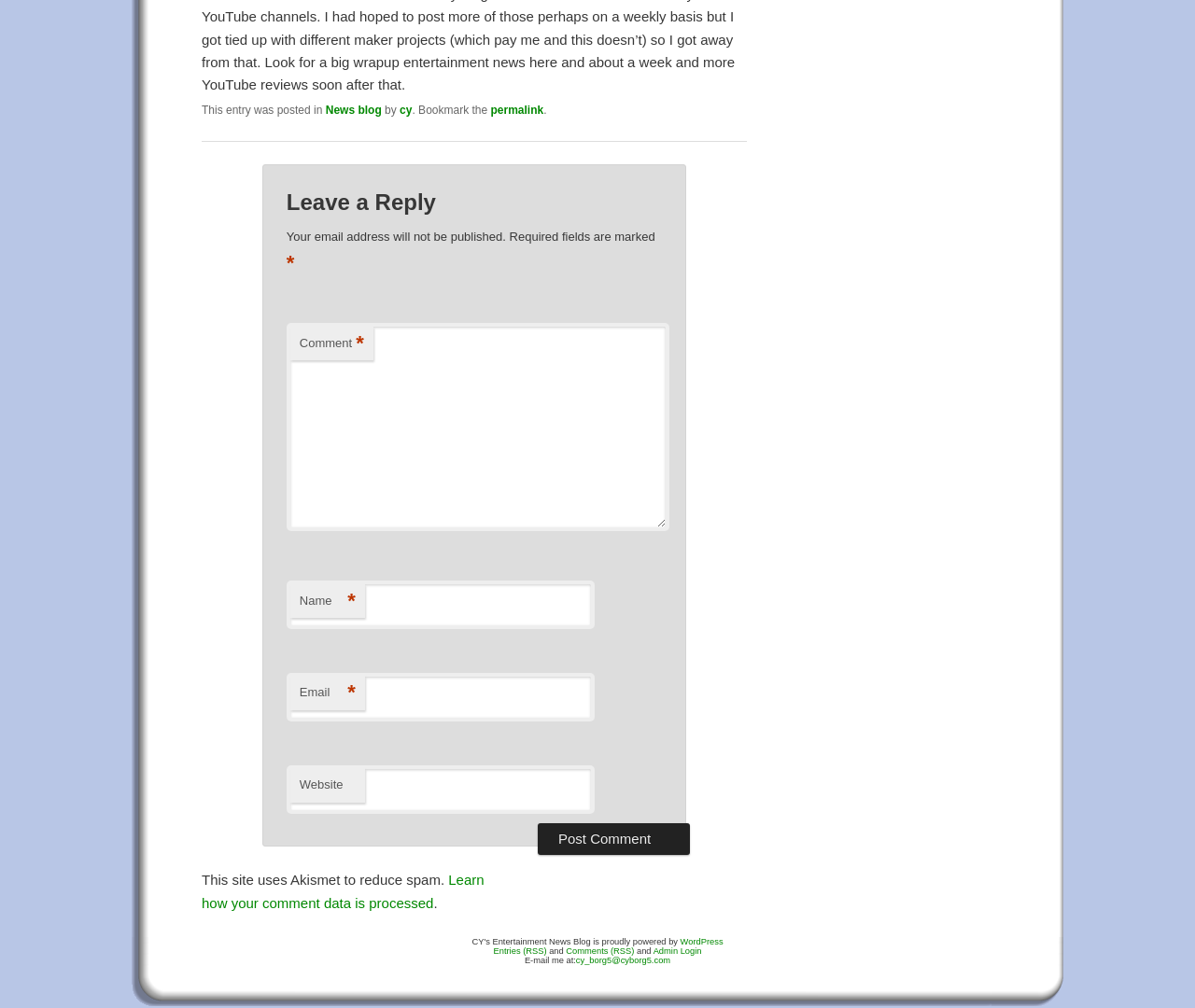Determine the bounding box for the described UI element: "News blog".

[0.272, 0.103, 0.319, 0.115]